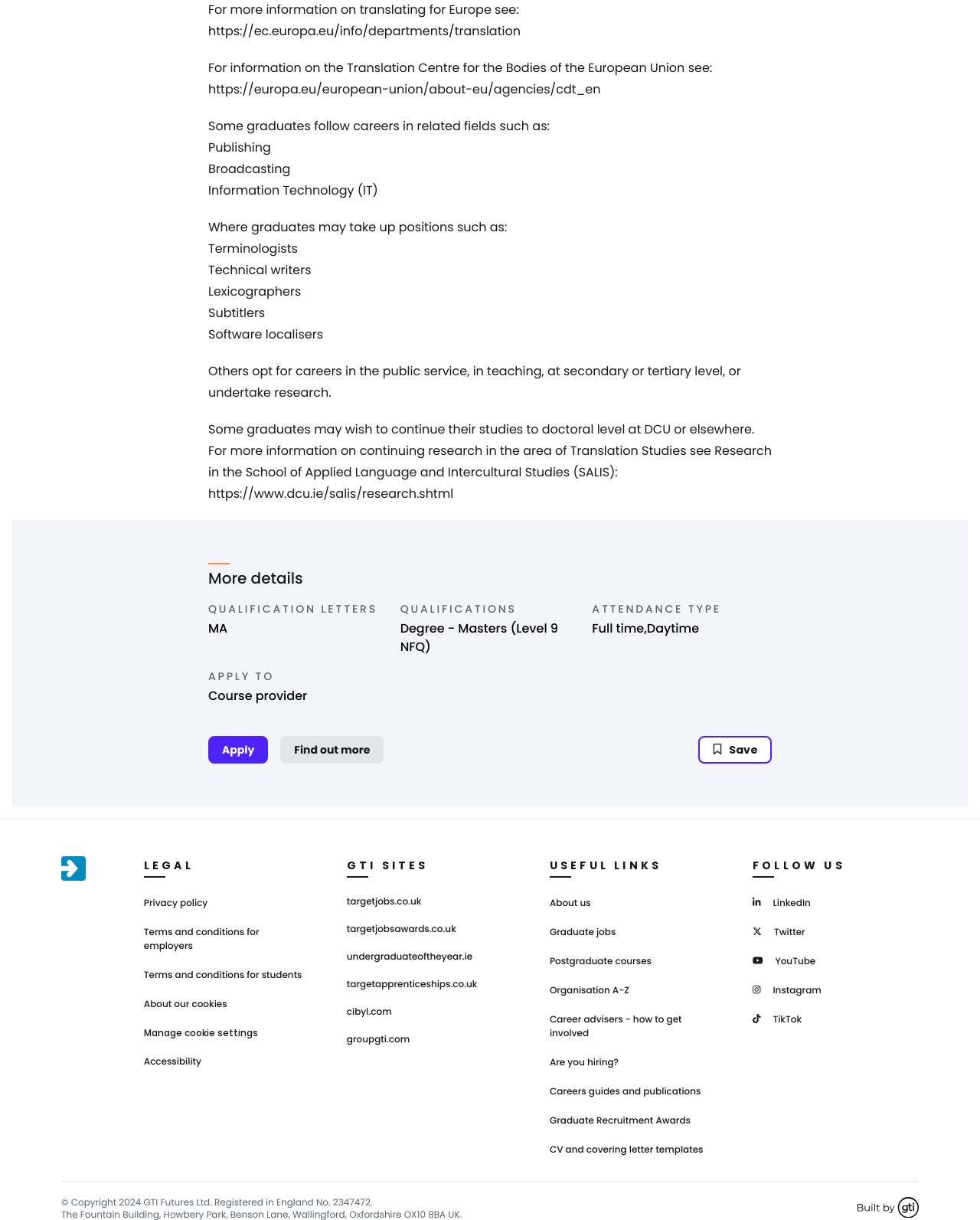What is the level of the degree offered by this course?
Using the visual information, reply with a single word or short phrase.

Level 9 NFQ